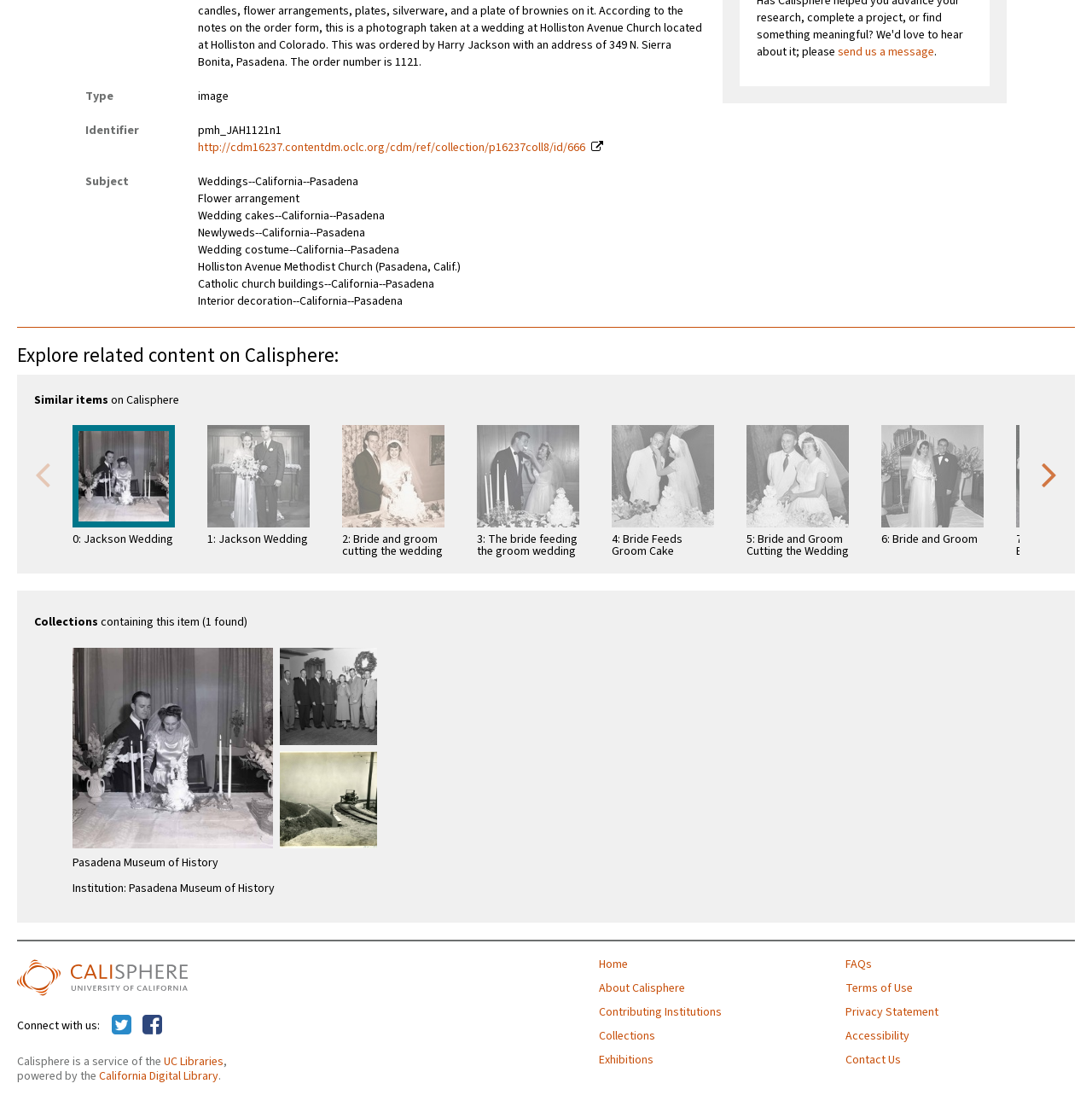Please identify the bounding box coordinates of the element I need to click to follow this instruction: "Get information about bats".

None